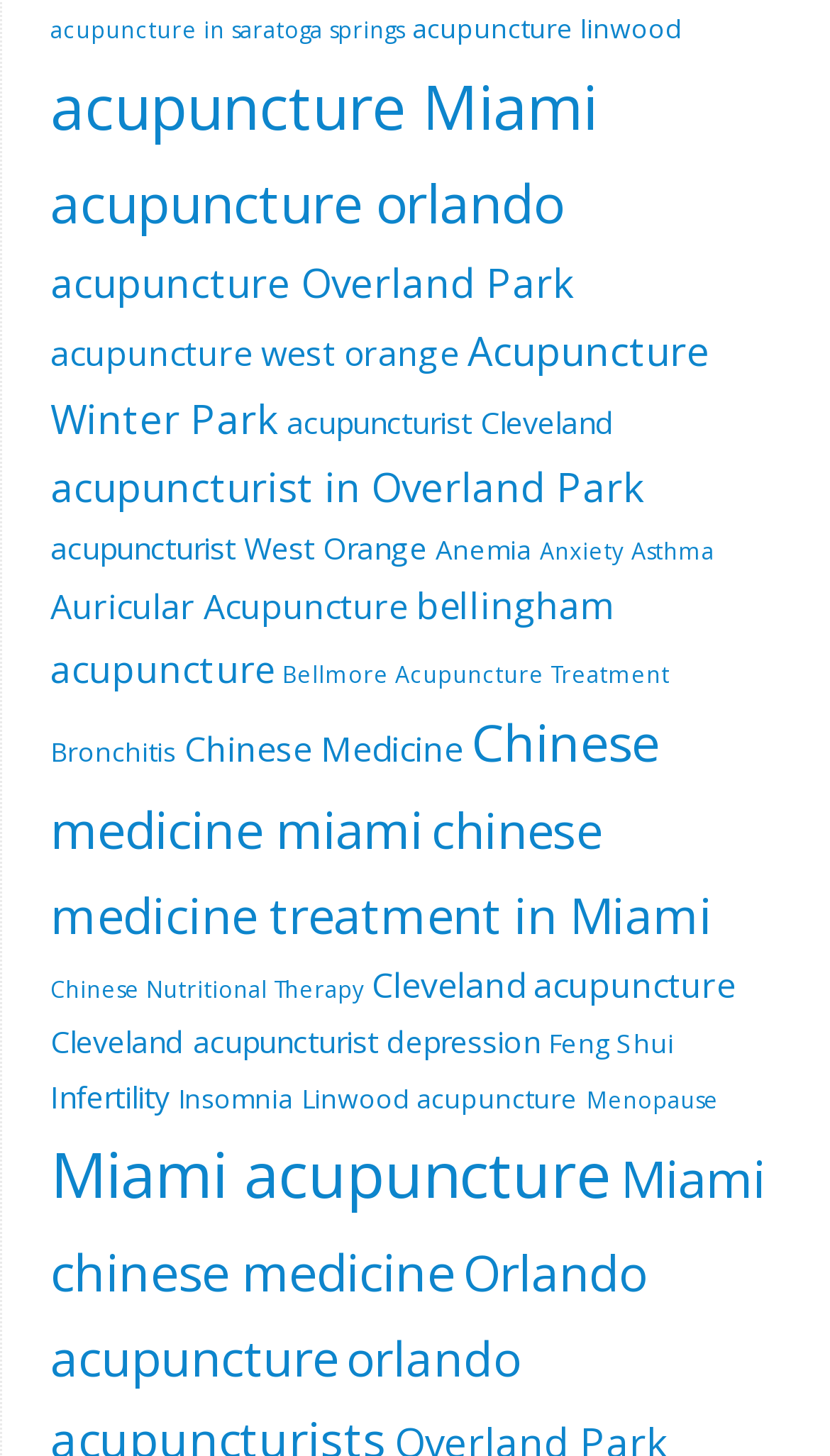Locate the bounding box coordinates of the segment that needs to be clicked to meet this instruction: "Explore Auricular Acupuncture".

[0.06, 0.401, 0.491, 0.433]